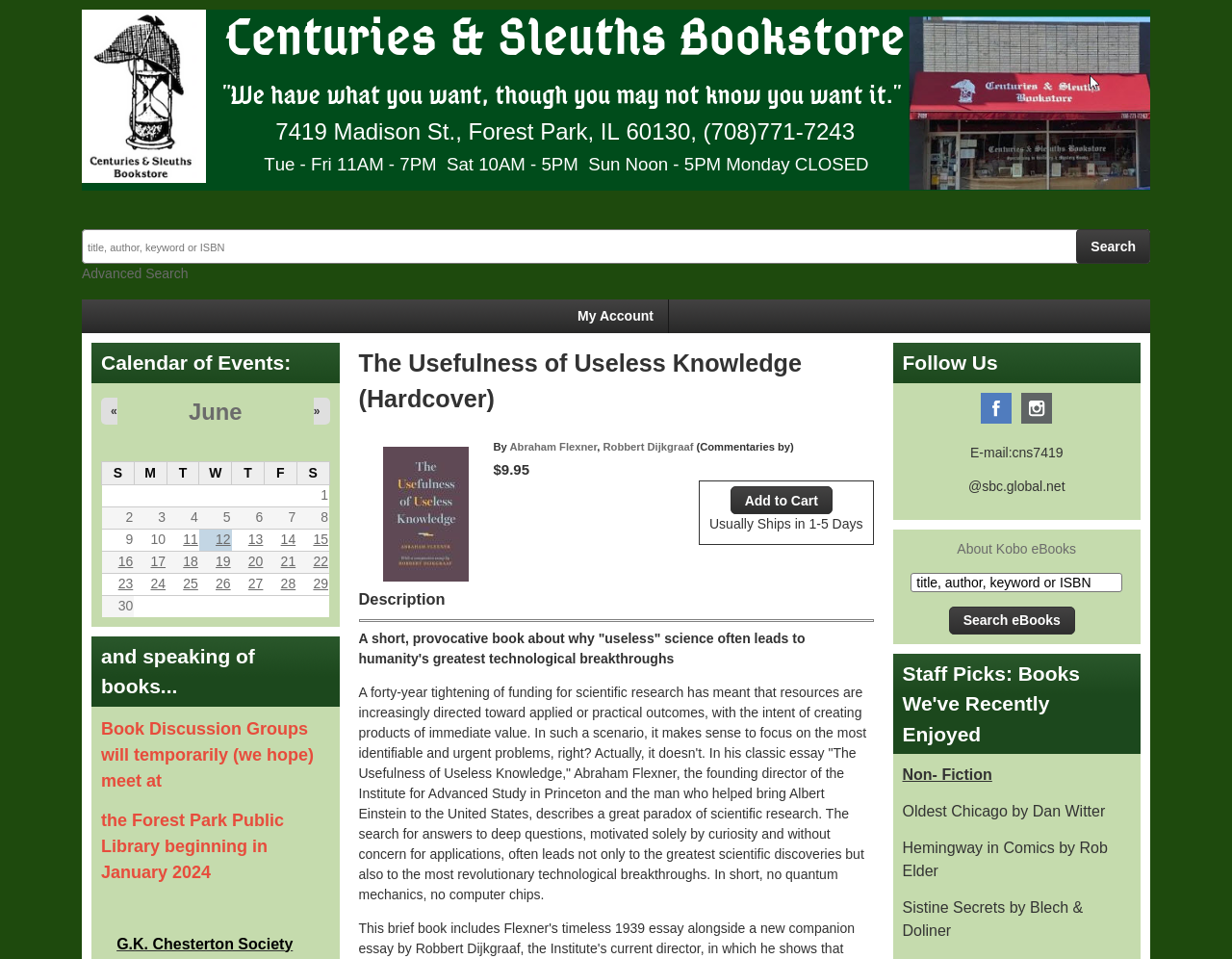Please provide a one-word or short phrase answer to the question:
Who is the author of the book?

Abraham Flexner